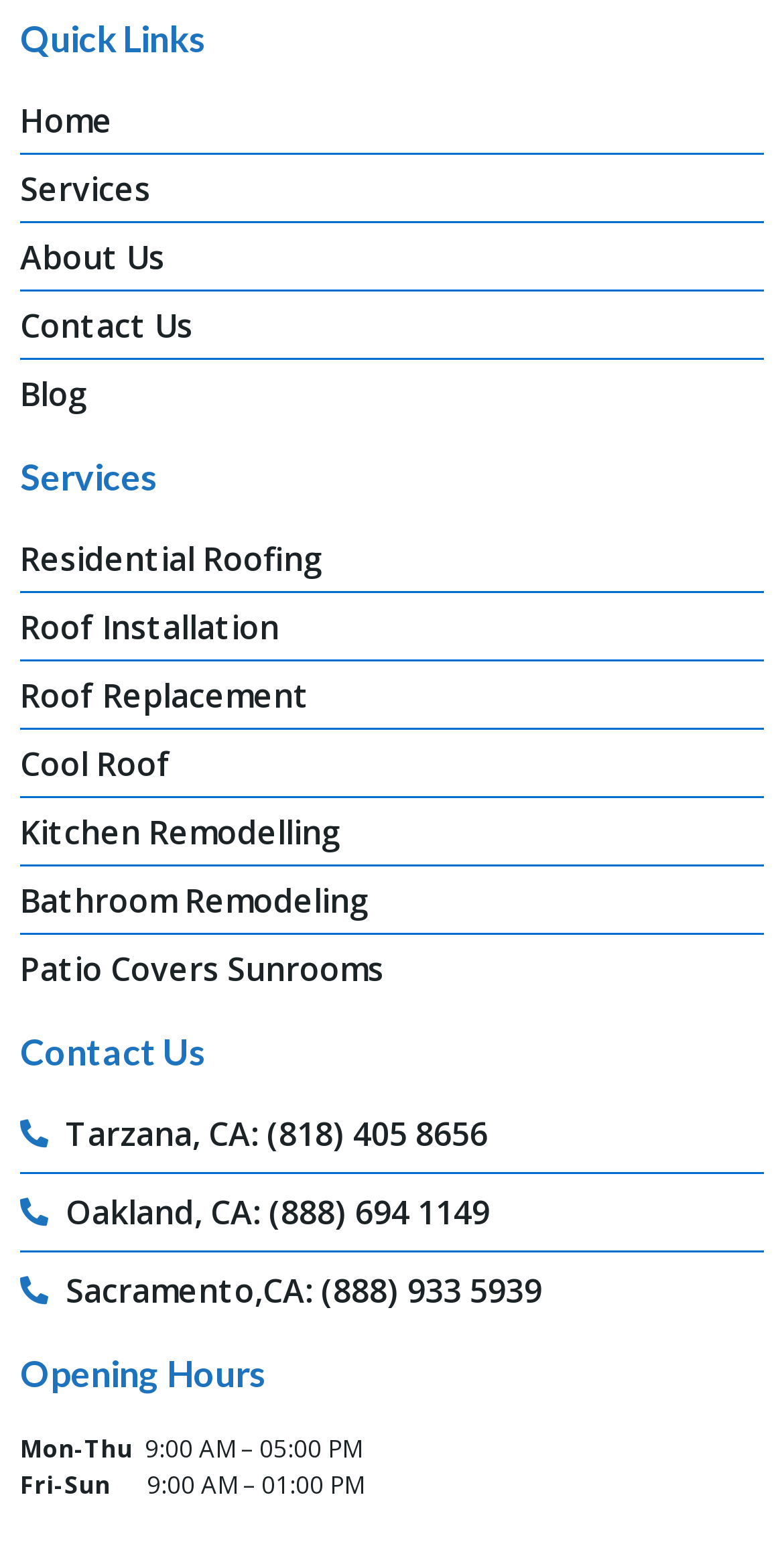Give a one-word or short phrase answer to this question: 
How many links are under 'Quick Links'?

5